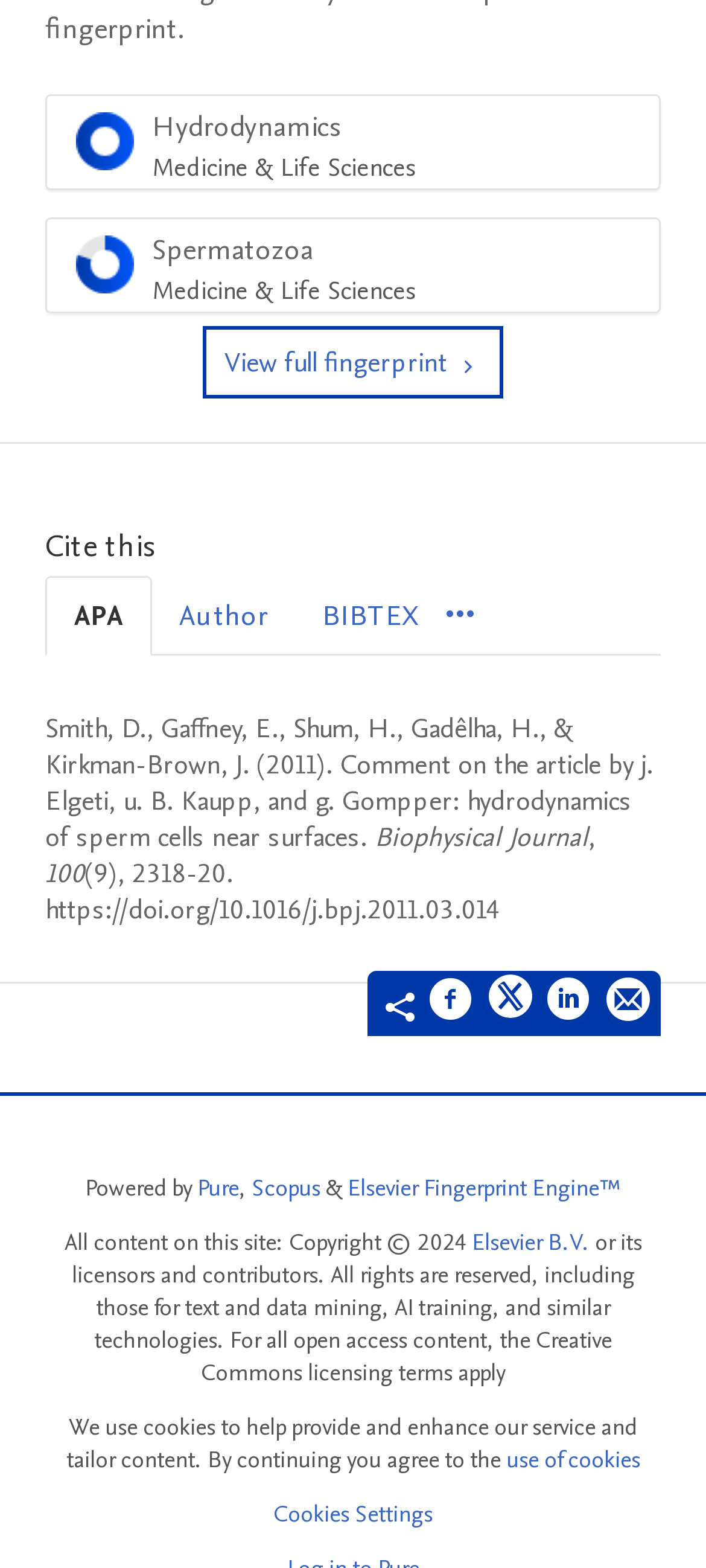Pinpoint the bounding box coordinates of the area that should be clicked to complete the following instruction: "Share on Facebook". The coordinates must be given as four float numbers between 0 and 1, i.e., [left, top, right, bottom].

[0.608, 0.622, 0.672, 0.658]